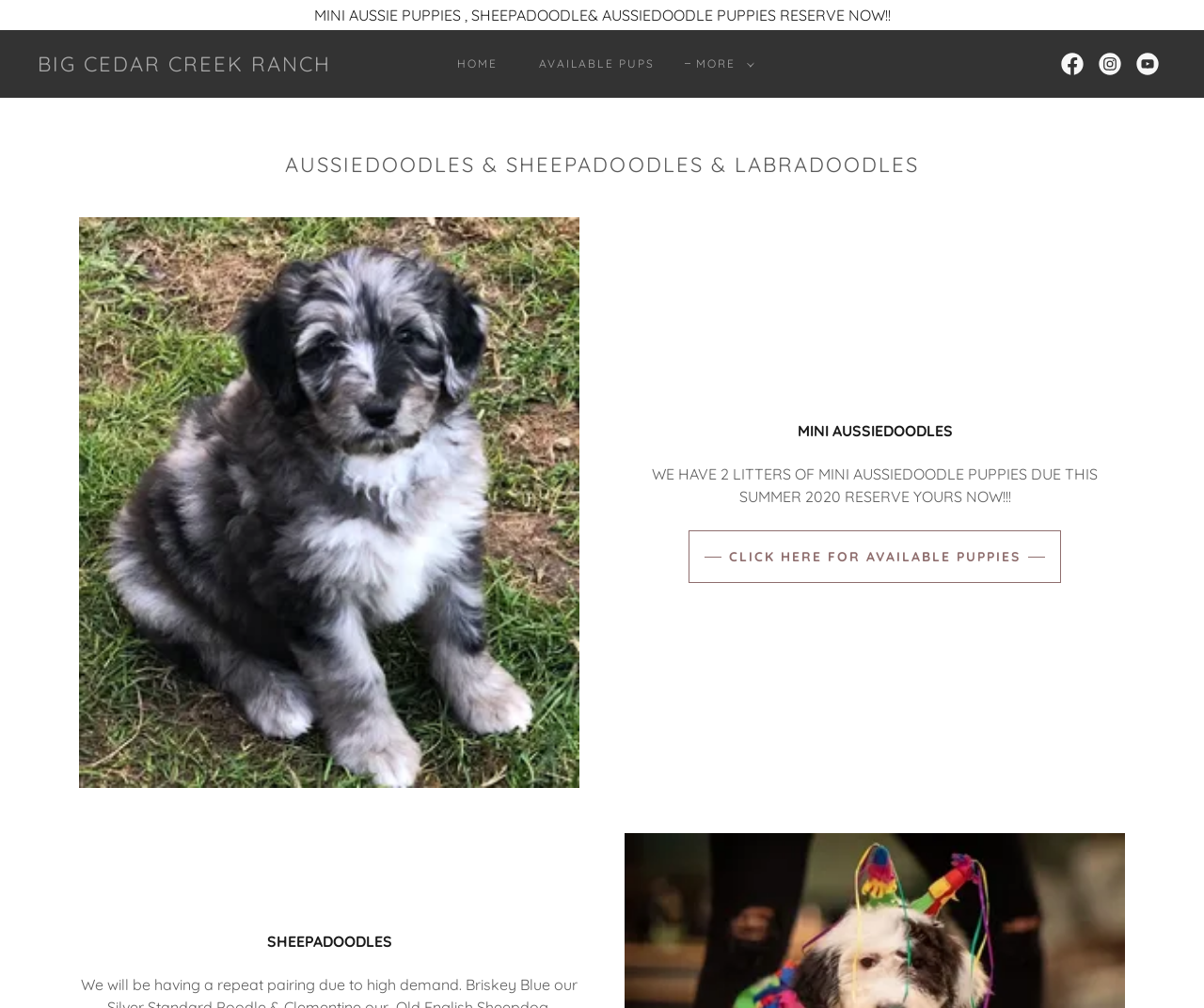Point out the bounding box coordinates of the section to click in order to follow this instruction: "View available pups".

[0.434, 0.047, 0.548, 0.08]